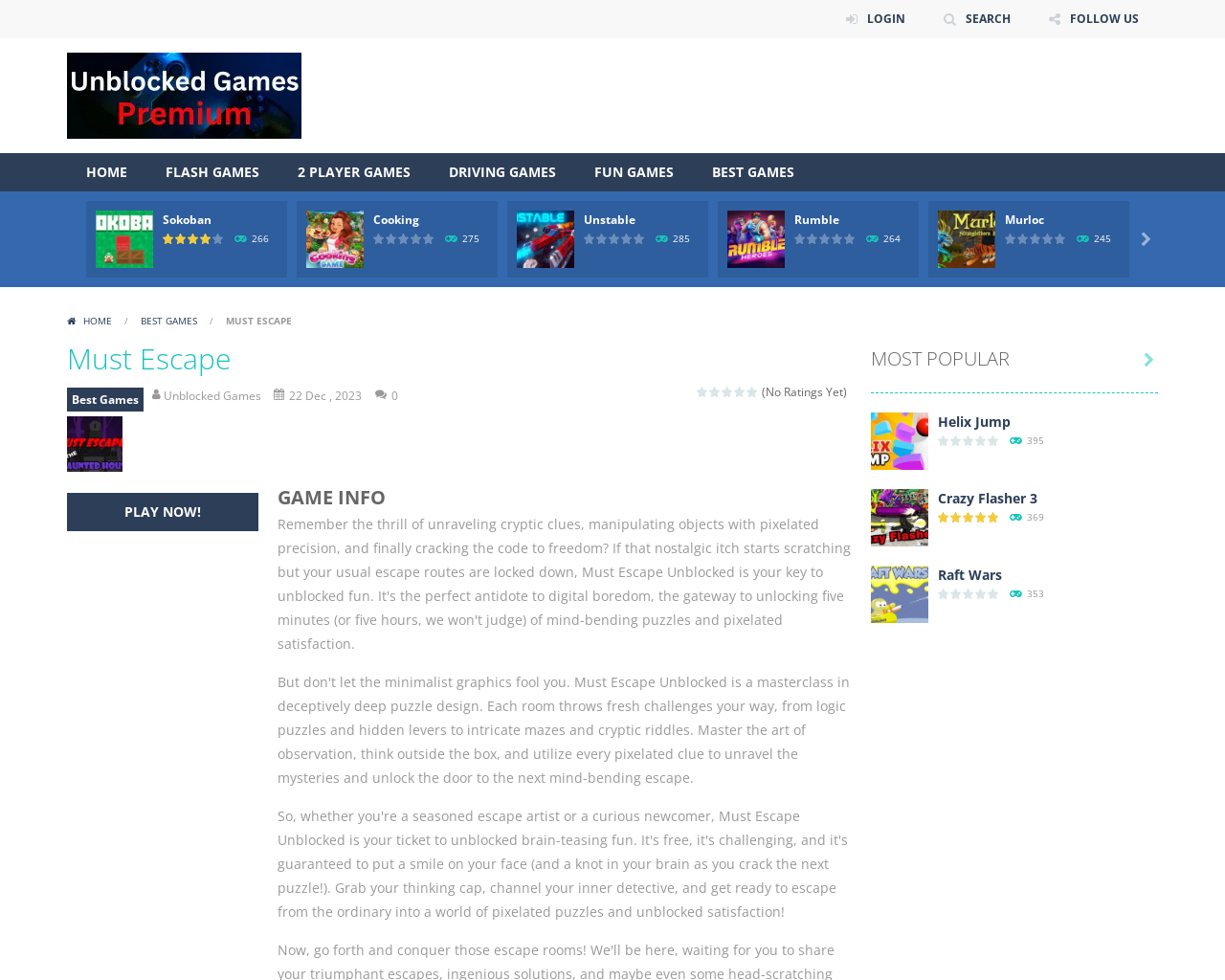Generate a thorough explanation of the webpage's elements.

This webpage is a game portal that offers various online games, particularly escape games. At the top, there are several links, including "LOGIN", "SEARCH", "FOLLOW US", and "RSS", aligned horizontally. Below these links, there is a logo of "Unblocked Games Premium" with a link to the homepage. 

To the right of the logo, there are several navigation links, including "HOME", "FLASH GAMES", "2 PLAYER GAMES", "DRIVING GAMES", "FUN GAMES", and "BEST GAMES", arranged horizontally. 

The main content of the webpage is a list of games, each represented by a figure with a game title, a "PLAY NOW!" button, and a rating system consisting of stars and a number of votes. There are multiple games listed, including "Sokoban", "Cooking", "Unstable", "Rumble", "Murloc", and "Pursuit of Hat 2". Each game has a corresponding image and a link to play the game. 

At the bottom of the page, there are two navigation links, one pointing to the previous page and one pointing to the next page, represented by arrow icons. There is also a "HOME" link and a "BEST GAMES" link. 

The overall layout of the webpage is organized, with clear headings and concise text, making it easy to navigate and find desired games.